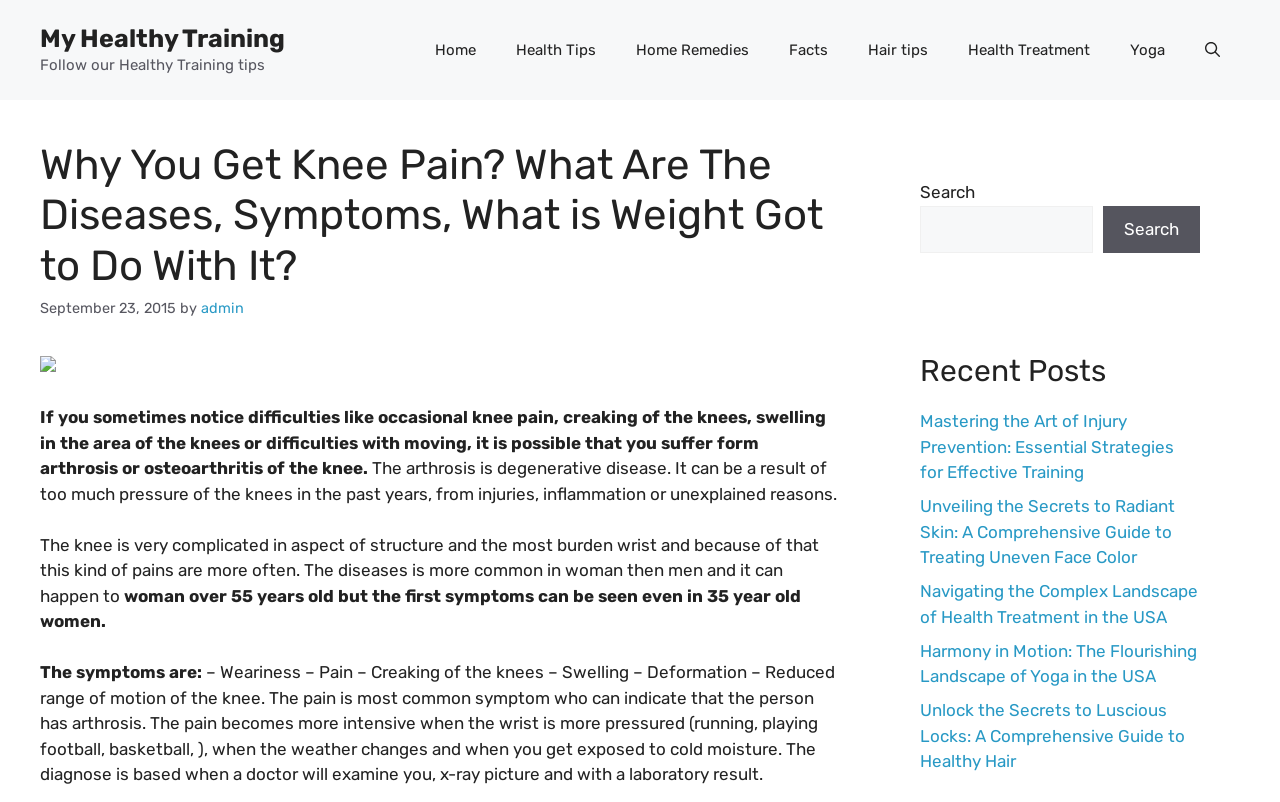Locate the bounding box coordinates of the clickable element to fulfill the following instruction: "View the 'Recent Posts'". Provide the coordinates as four float numbers between 0 and 1 in the format [left, top, right, bottom].

[0.719, 0.44, 0.938, 0.485]